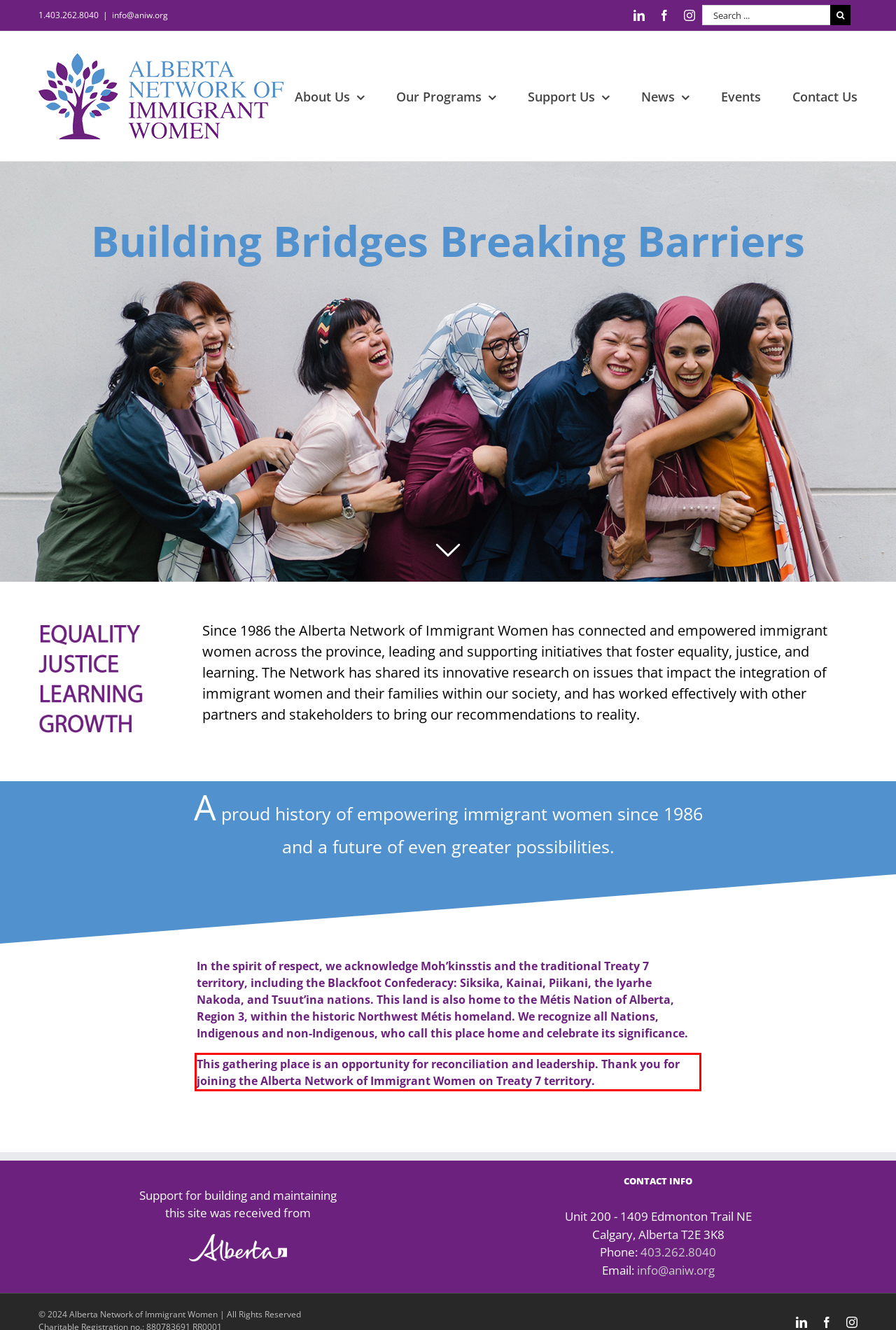You are given a webpage screenshot with a red bounding box around a UI element. Extract and generate the text inside this red bounding box.

This gathering place is an opportunity for reconciliation and leadership. Thank you for joining the Alberta Network of Immigrant Women on Treaty 7 territory.